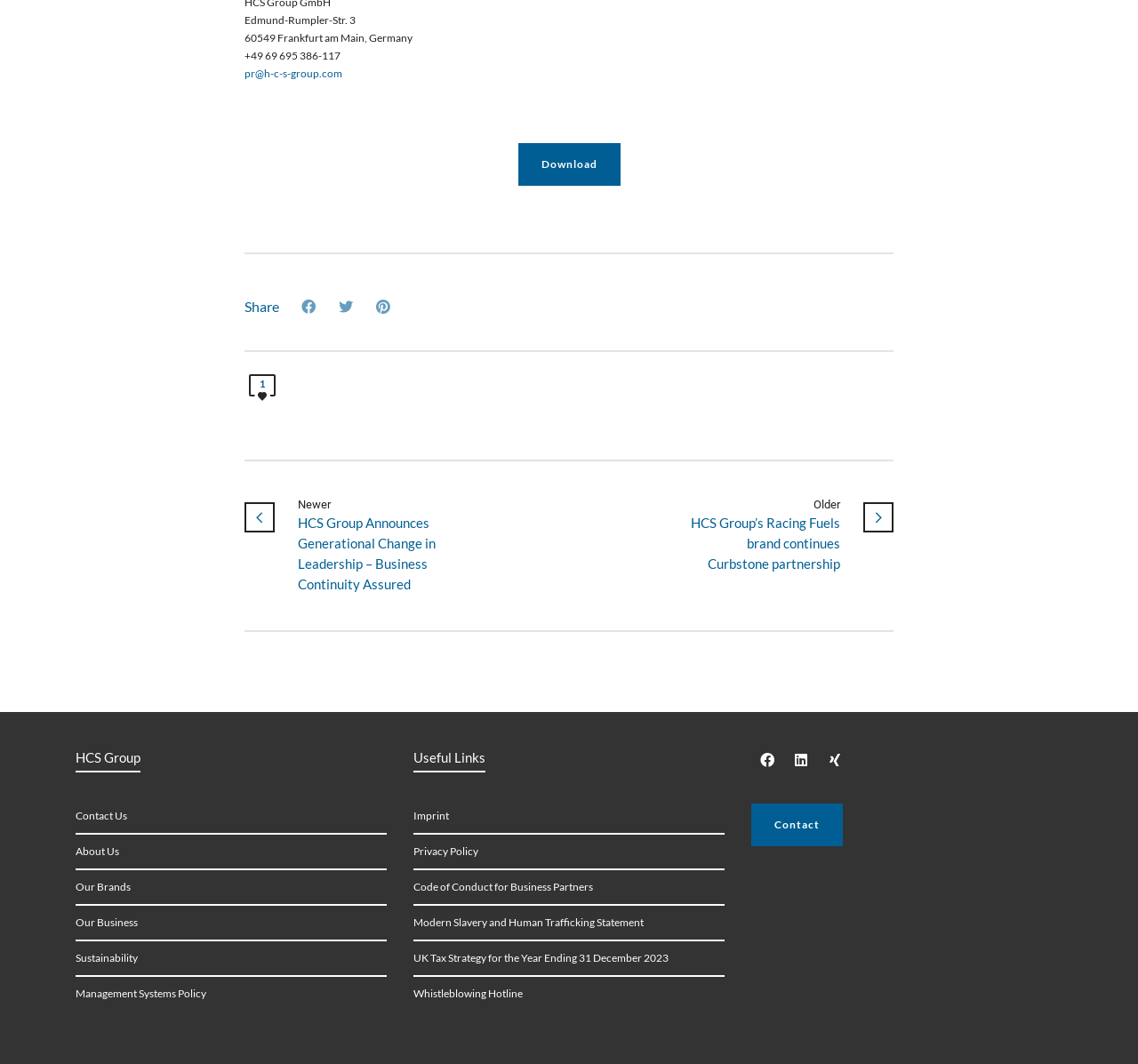Identify the bounding box coordinates of the clickable section necessary to follow the following instruction: "Learn about the company's brands". The coordinates should be presented as four float numbers from 0 to 1, i.e., [left, top, right, bottom].

[0.066, 0.817, 0.34, 0.849]